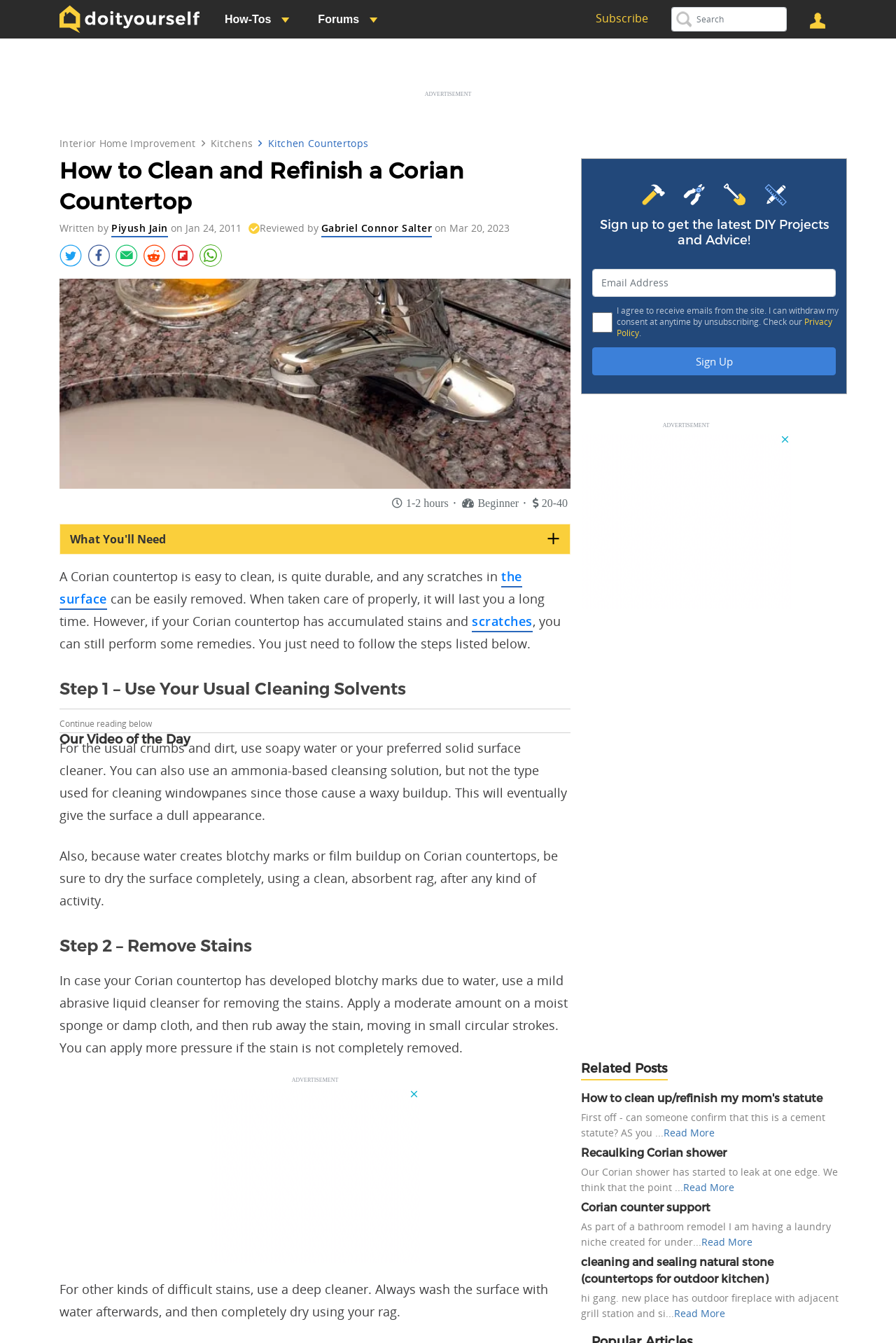Identify the bounding box coordinates of the specific part of the webpage to click to complete this instruction: "Login".

[0.031, 0.094, 0.059, 0.115]